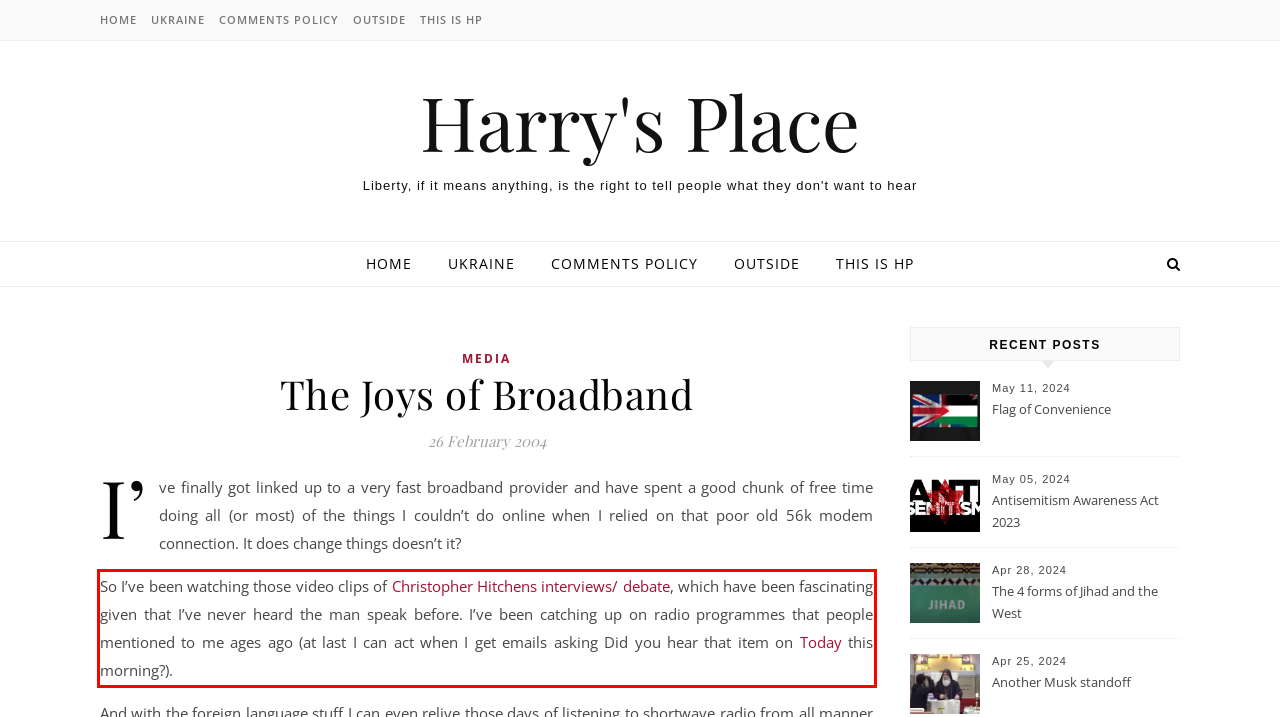You have a screenshot of a webpage where a UI element is enclosed in a red rectangle. Perform OCR to capture the text inside this red rectangle.

So I’ve been watching those video clips of Christopher Hitchens interviews/ debate, which have been fascinating given that I’ve never heard the man speak before. I’ve been catching up on radio programmes that people mentioned to me ages ago (at last I can act when I get emails asking Did you hear that item on Today this morning?).